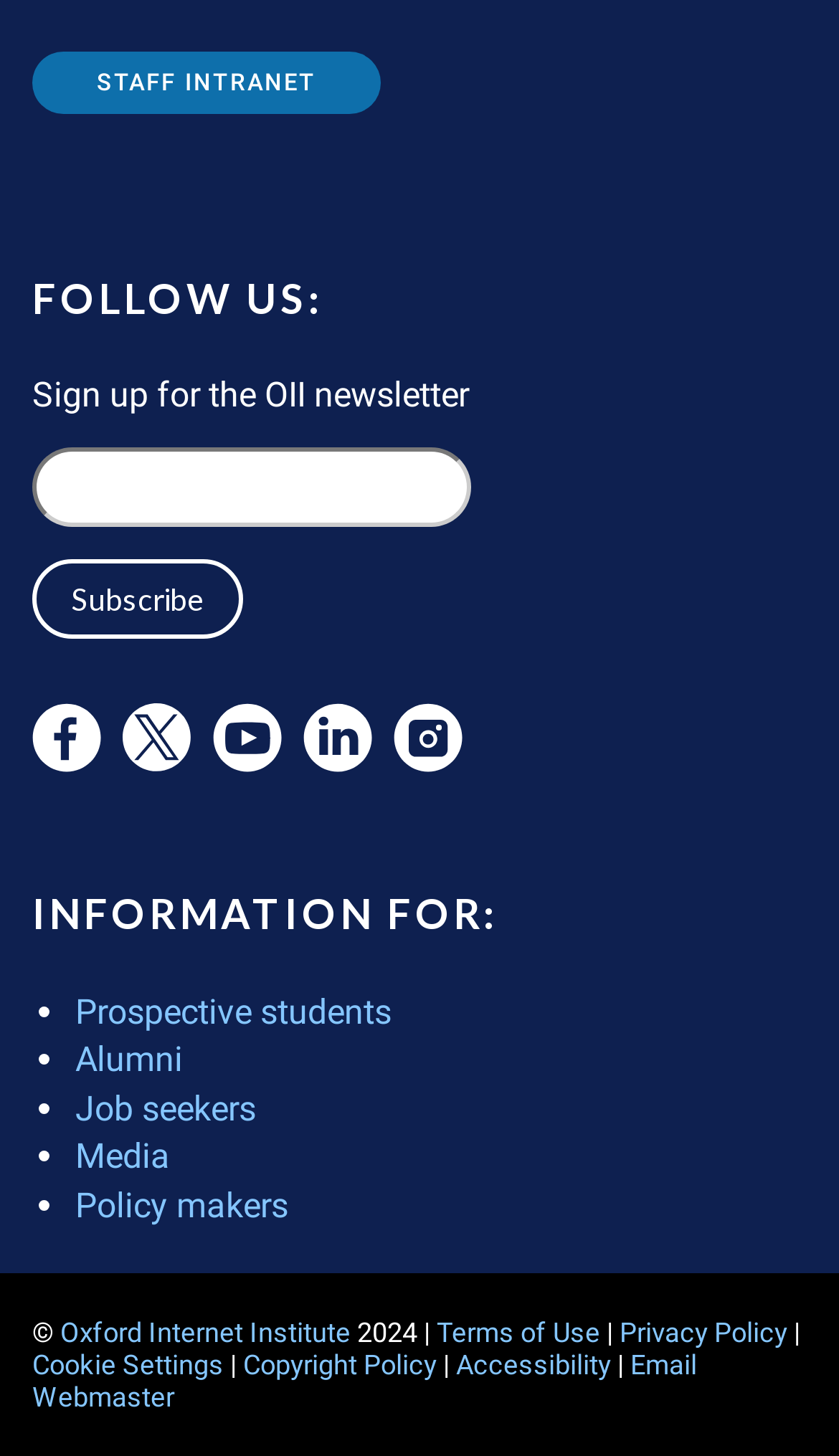Determine the bounding box coordinates of the section to be clicked to follow the instruction: "Subscribe to the OII newsletter". The coordinates should be given as four float numbers between 0 and 1, formatted as [left, top, right, bottom].

[0.038, 0.384, 0.29, 0.439]